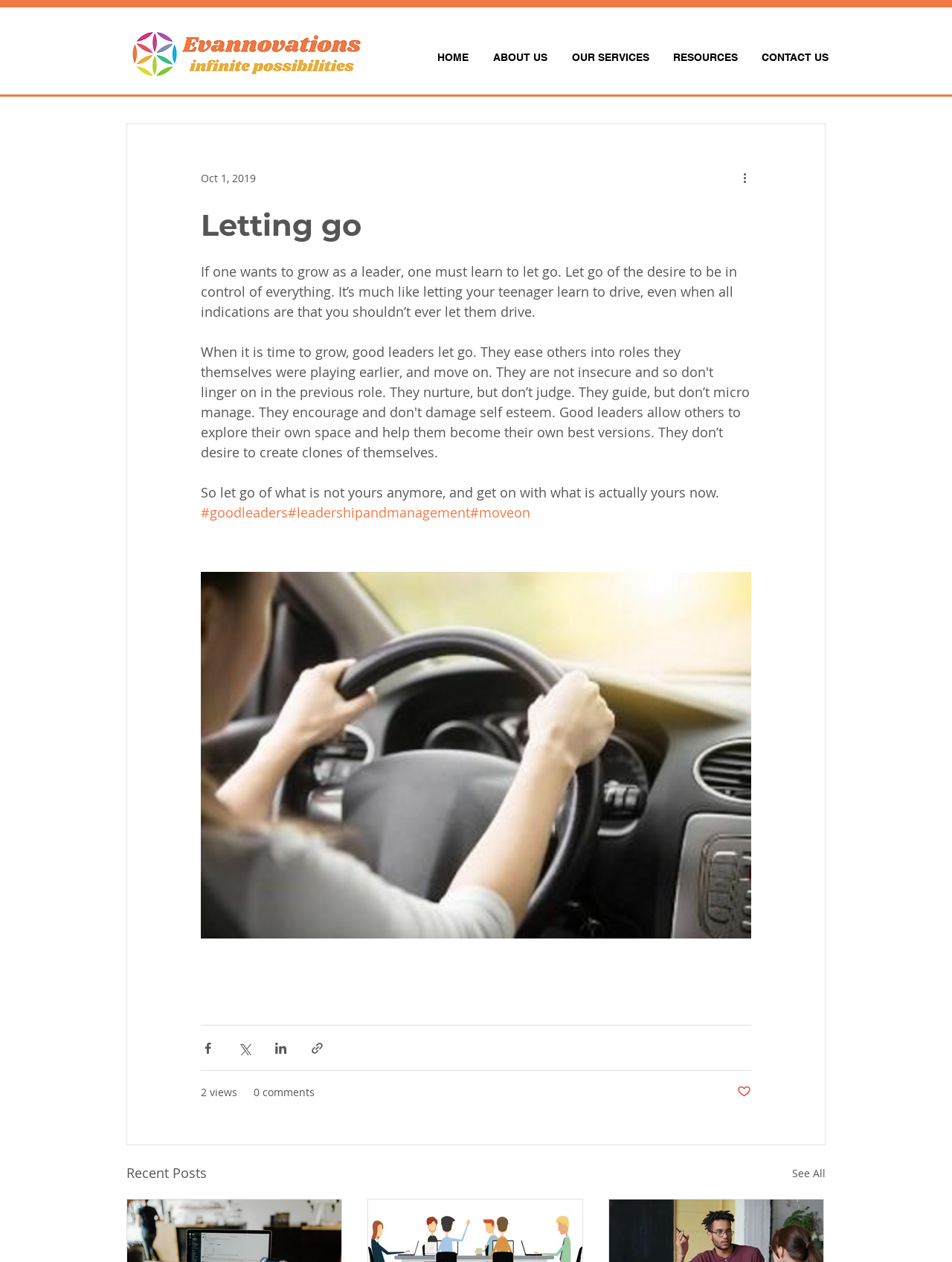Provide the bounding box coordinates of the UI element that matches the description: "RESOURCES".

[0.694, 0.031, 0.787, 0.06]